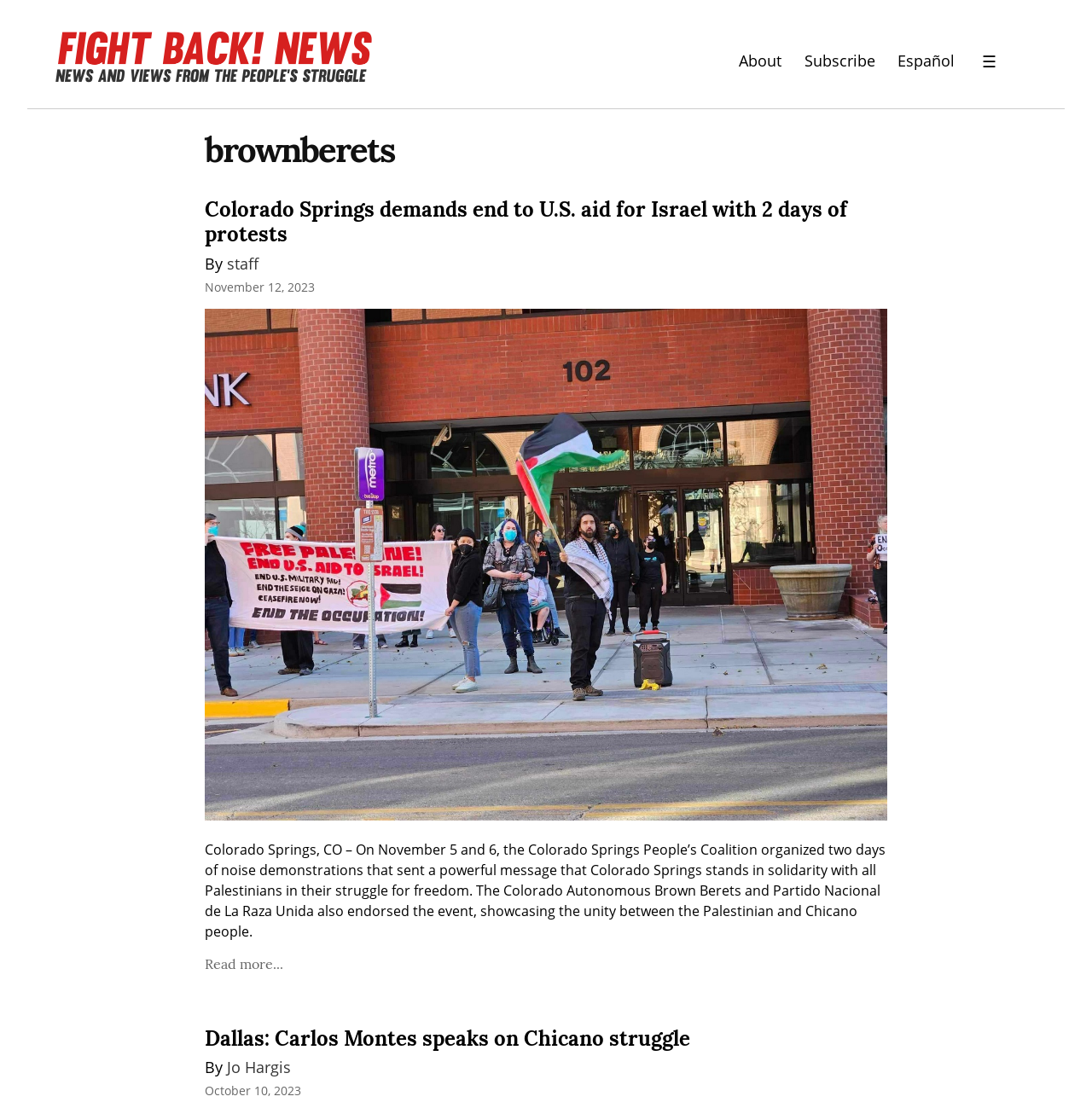Identify the bounding box of the HTML element described as: "☰".

[0.874, 0.039, 0.938, 0.072]